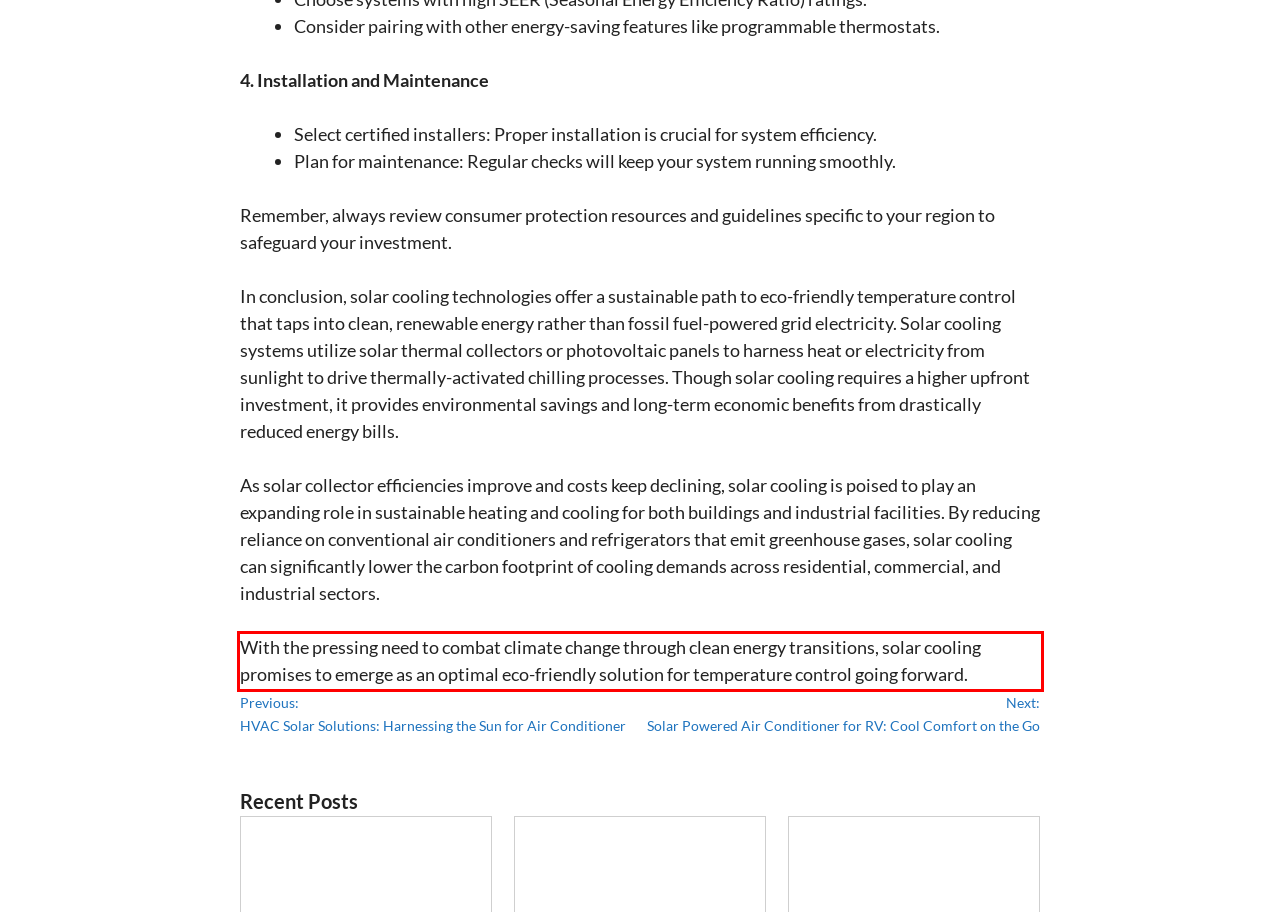Within the screenshot of the webpage, there is a red rectangle. Please recognize and generate the text content inside this red bounding box.

With the pressing need to combat climate change through clean energy transitions, solar cooling promises to emerge as an optimal eco-friendly solution for temperature control going forward.